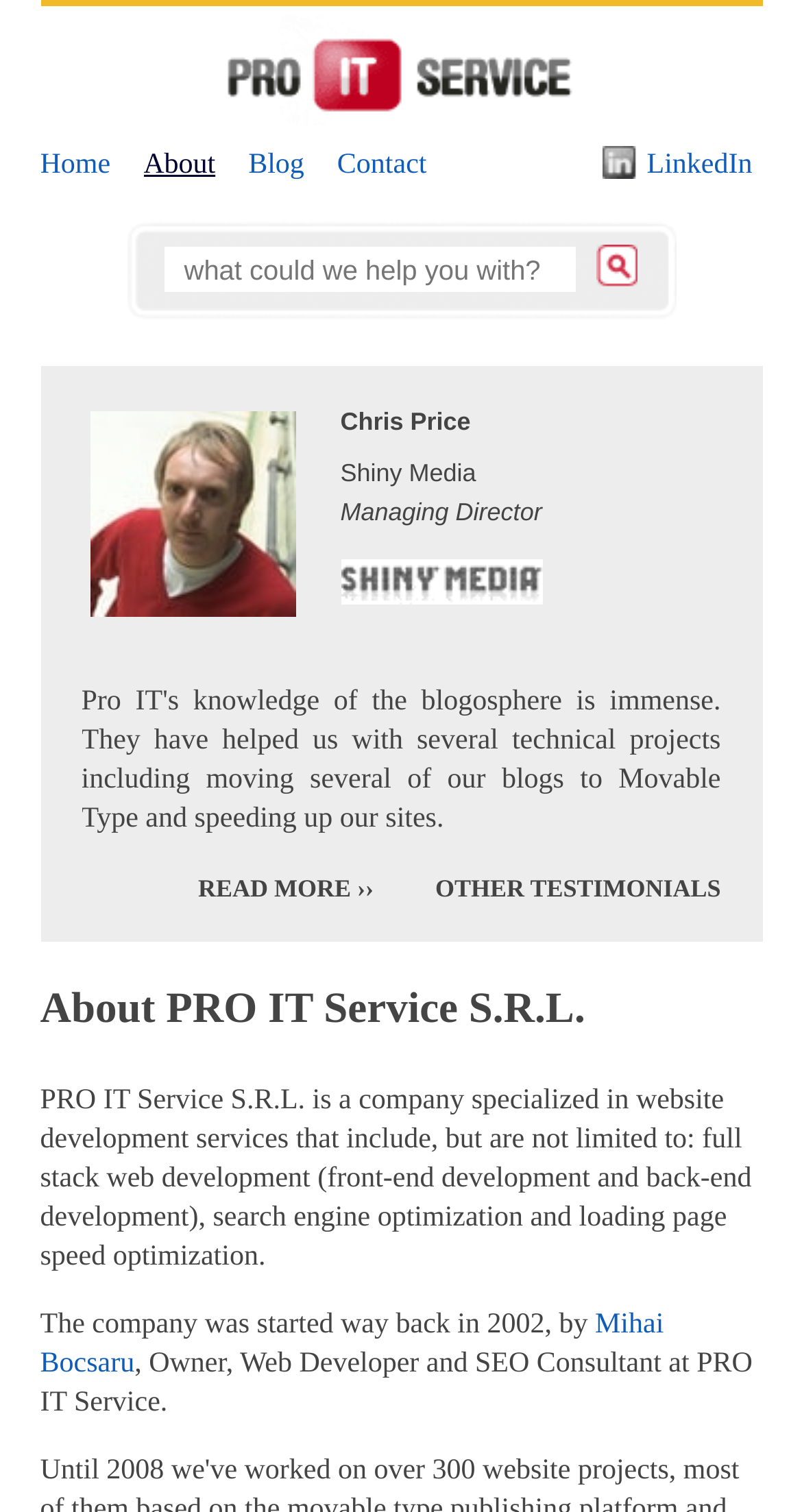Could you determine the bounding box coordinates of the clickable element to complete the instruction: "Go to the Home page"? Provide the coordinates as four float numbers between 0 and 1, i.e., [left, top, right, bottom].

None